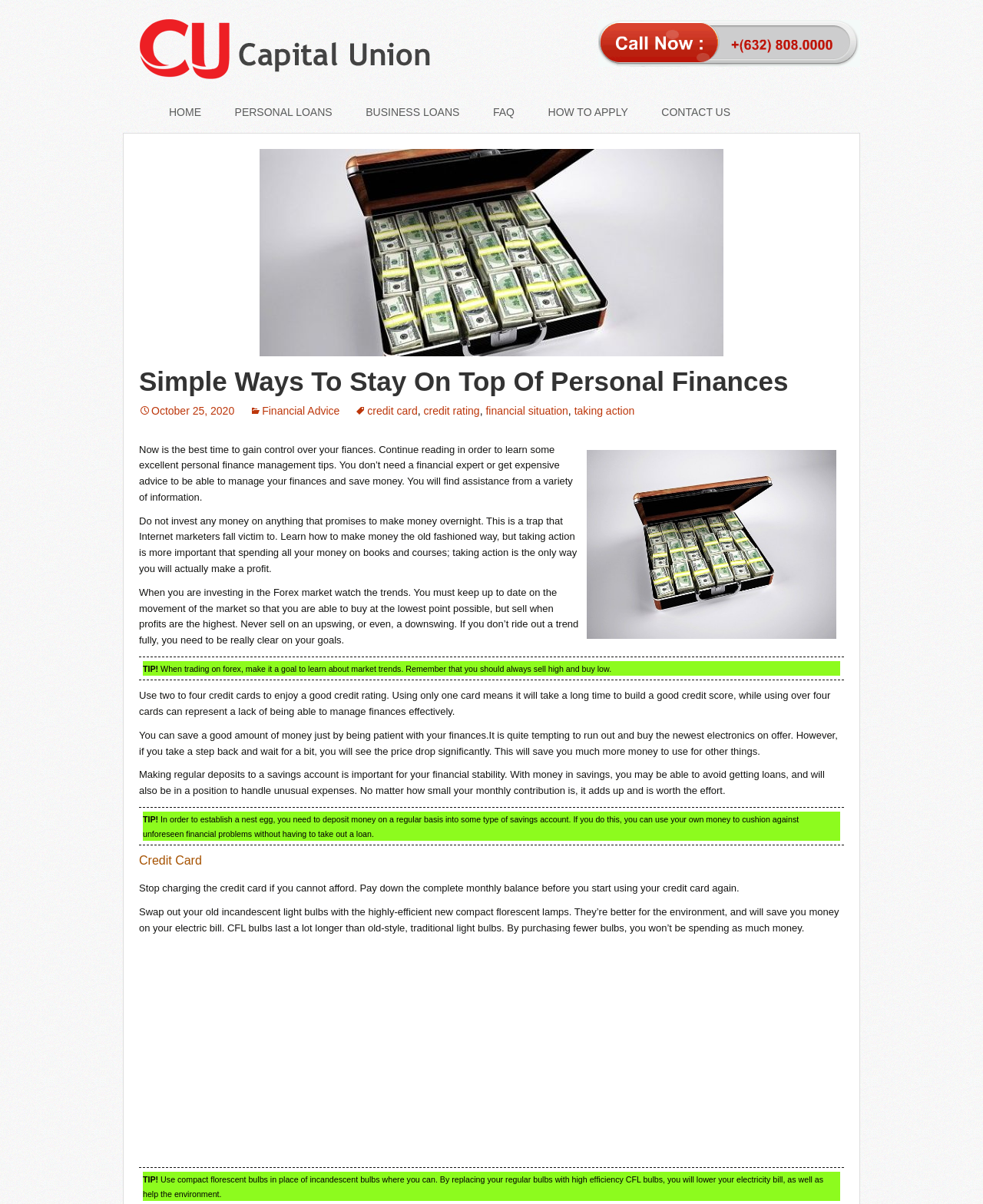Summarize the webpage comprehensively, mentioning all visible components.

This webpage is about personal finance management, with a focus on providing tips and advice for staying on top of one's finances. At the top of the page, there is a header section with a logo and a navigation menu that includes links to "HOME", "PERSONAL LOANS", "BUSINESS LOANS", "FAQ", "HOW TO APPLY", and "CONTACT US".

Below the header section, there is a main content area that starts with a heading that reads "Simple Ways To Stay On Top Of Personal Finances". This is followed by a series of links to related topics, including "Financial Advice", "credit card", "credit rating", "financial situation", and "taking action".

The main content area is divided into several sections, each with a different topic related to personal finance. The first section discusses the importance of taking control of one's finances and provides tips for managing money effectively. The second section talks about the dangers of investing in get-rich-quick schemes and emphasizes the importance of taking action to make a profit.

The third section provides advice on investing in the Forex market, including the importance of keeping up to date with market trends and buying low and selling high. The fourth section offers tips on how to maintain a good credit rating, including using two to four credit cards and being patient with finances.

The fifth section discusses the importance of saving money and provides tips on how to do so, including making regular deposits to a savings account and avoiding unnecessary expenses. The sixth section focuses on credit card management, including the importance of paying down the complete monthly balance and avoiding unnecessary charges.

Throughout the page, there are several "TIP!" sections that highlight important advice and provide additional information on topics such as Forex trading, credit card management, and saving money. There are also several images and an iframe advertisement at the bottom of the page.